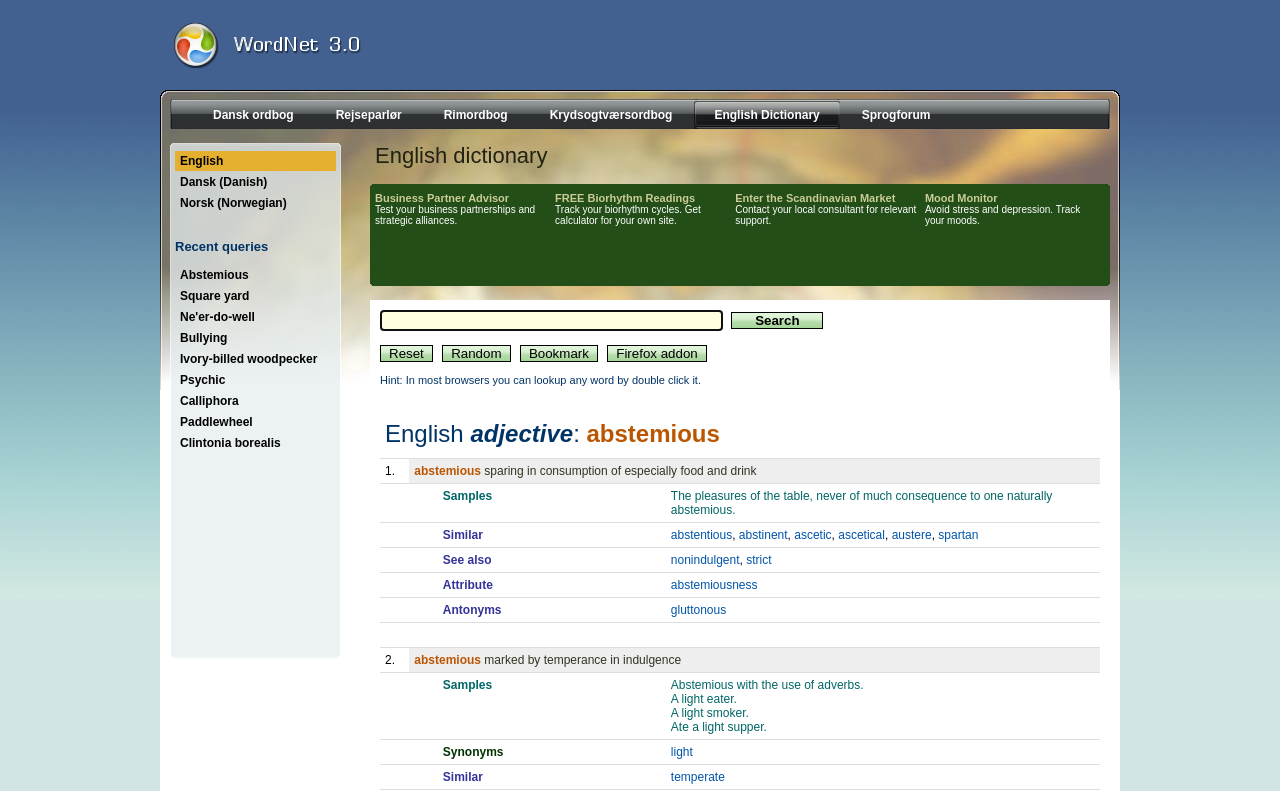Locate the UI element described as follows: "aria-label="Advertisement" name="aswift_1" title="Advertisement"". Return the bounding box coordinates as four float numbers between 0 and 1 in the order [left, top, right, bottom].

[0.719, 0.392, 0.859, 0.468]